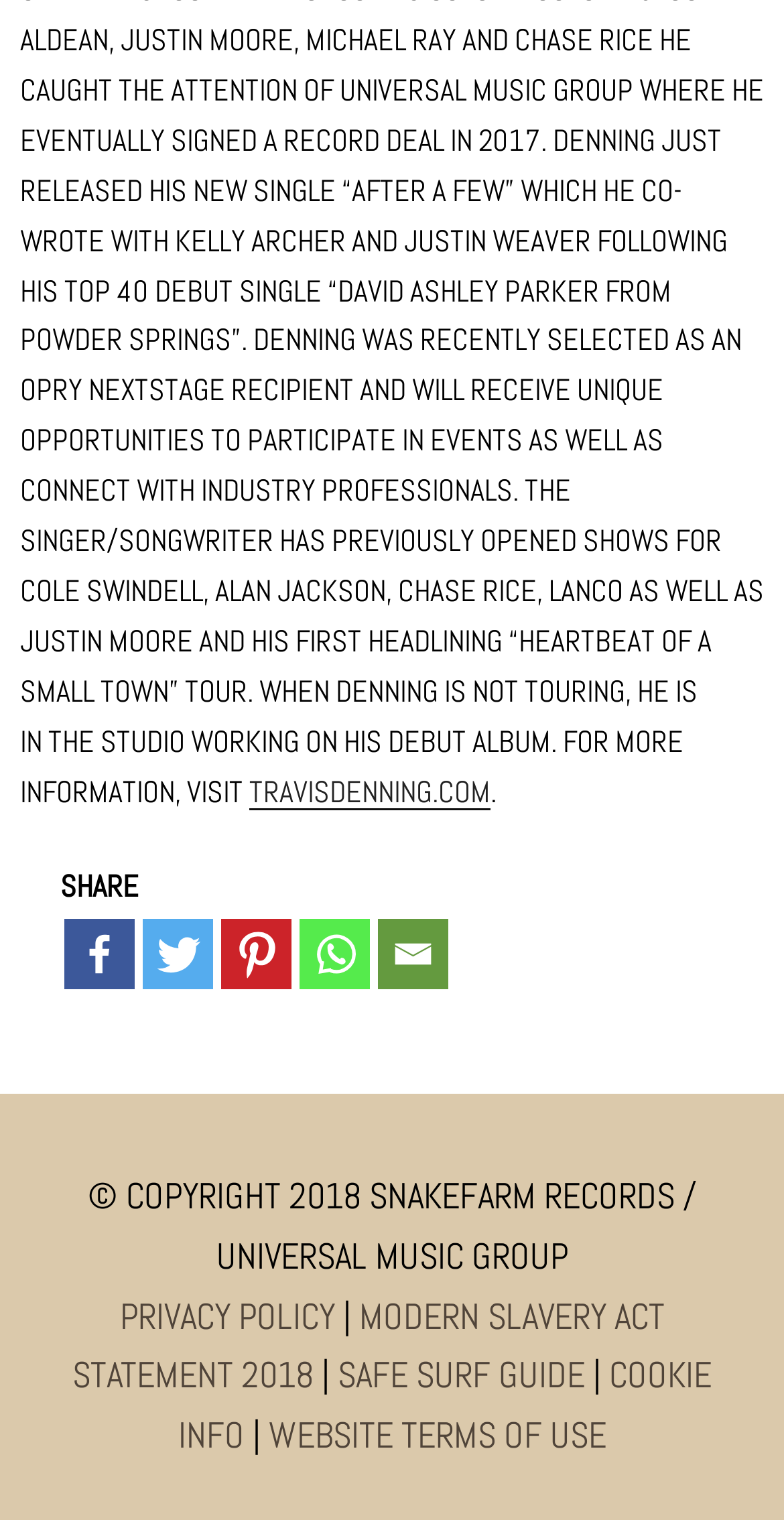Predict the bounding box of the UI element based on the description: "Website Terms of Use". The coordinates should be four float numbers between 0 and 1, formatted as [left, top, right, bottom].

[0.342, 0.929, 0.773, 0.959]